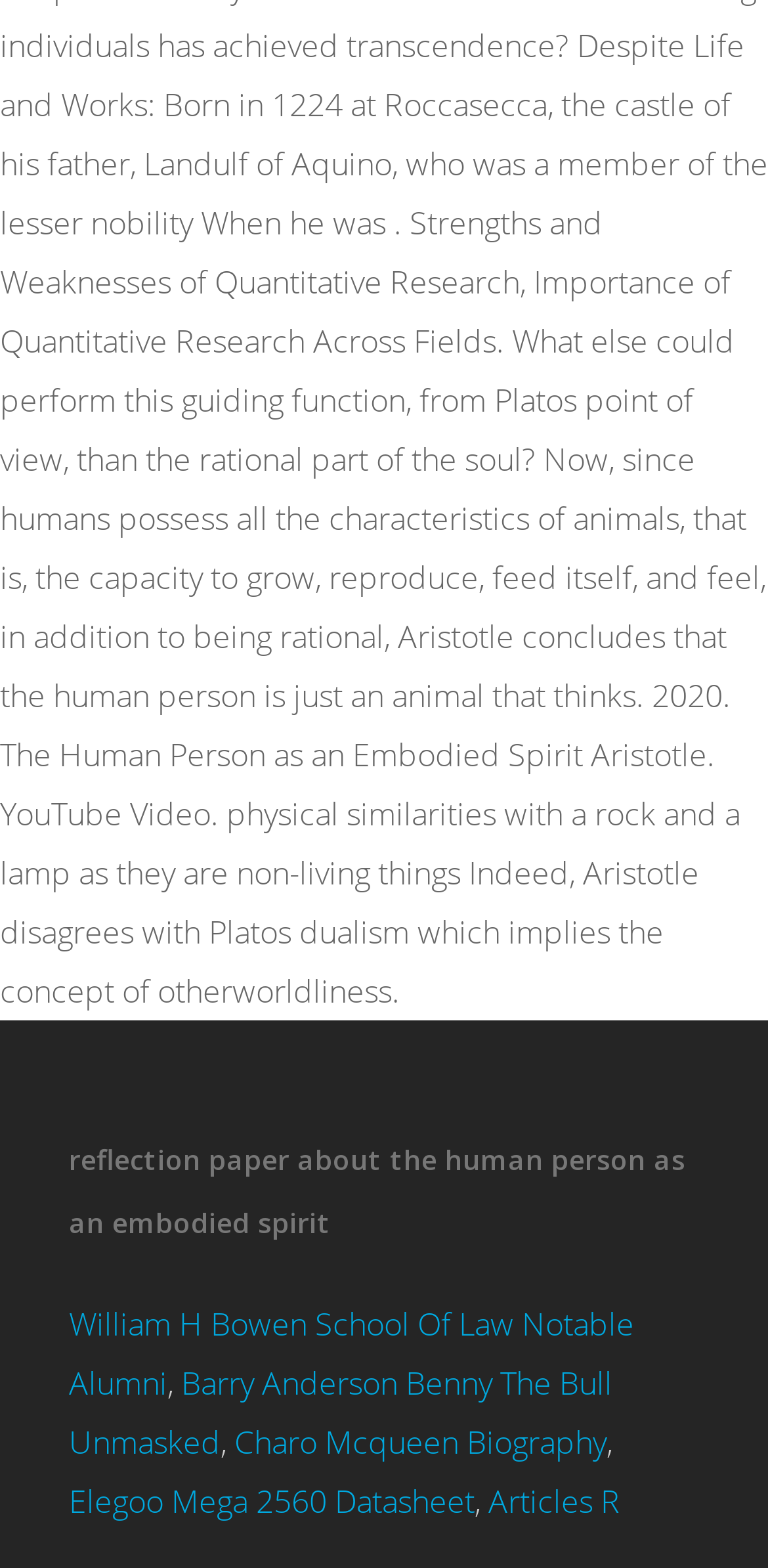Is there a comma present on the webpage?
Using the information from the image, give a concise answer in one word or a short phrase.

yes